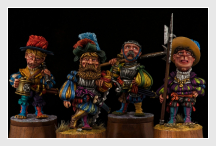Can you look at the image and give a comprehensive answer to the question:
What is the style of the outfits worn by the figures?

The caption describes the outfits as 'colorful attire of their time, complete with elaborate hats and accessories', indicating that the style is vibrant and ornate.